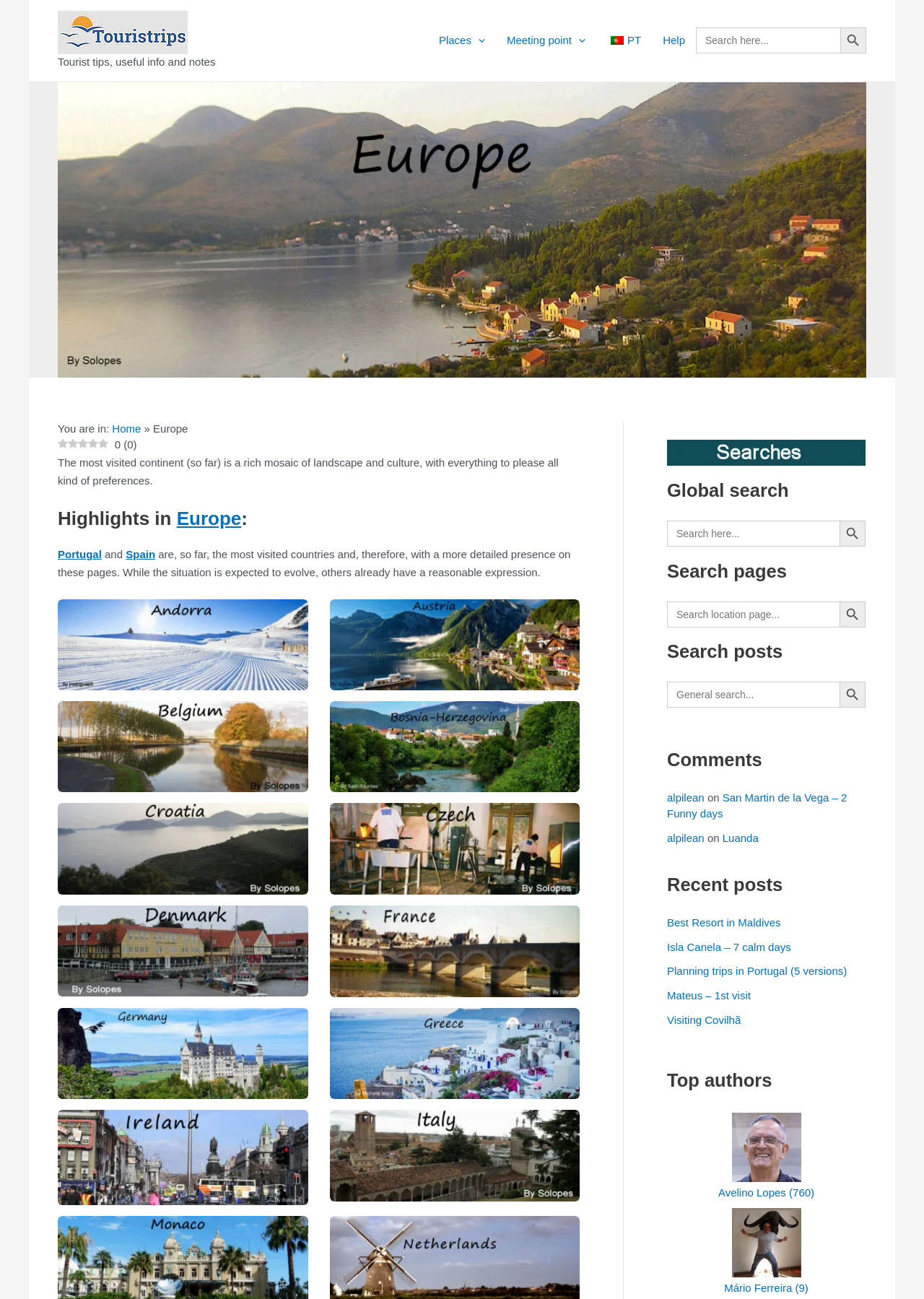Please identify the bounding box coordinates of the area that needs to be clicked to follow this instruction: "View Europe travel information".

[0.062, 0.39, 0.627, 0.409]